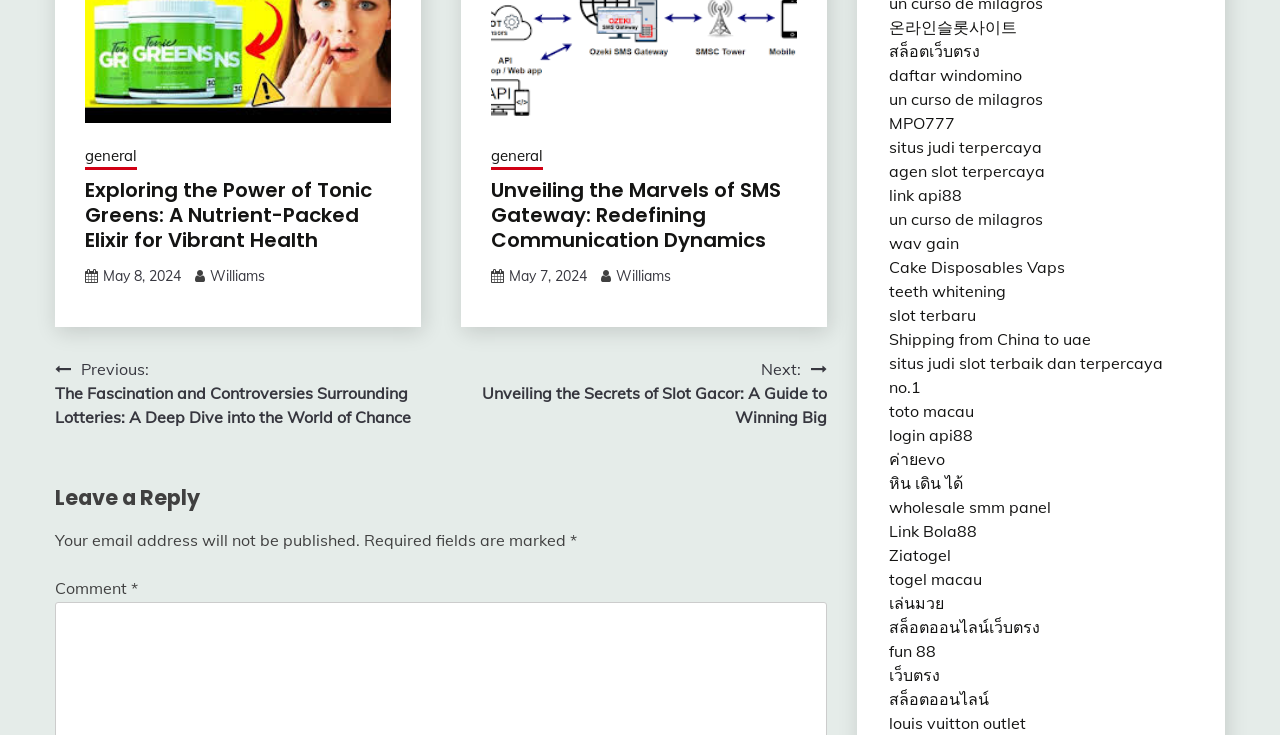Find and indicate the bounding box coordinates of the region you should select to follow the given instruction: "Click on the 'Exploring the Power of Tonic Greens: A Nutrient-Packed Elixir for Vibrant Health' link".

[0.066, 0.24, 0.291, 0.346]